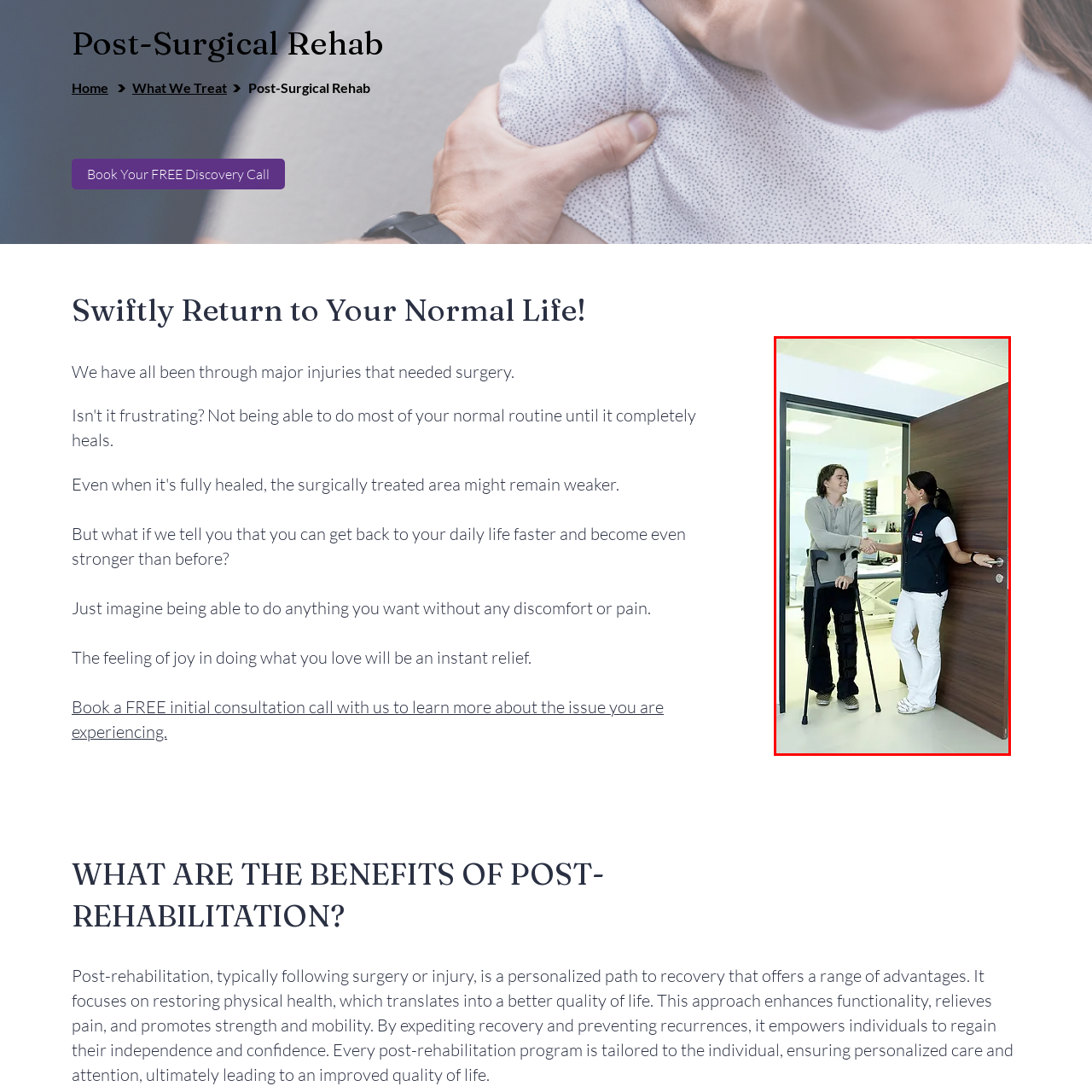Carefully examine the image inside the red box and generate a detailed caption for it.

The image depicts a positive interaction in a clinical setting, likely related to post-surgical rehabilitation. A young man, who is utilizing crutches and wearing a knee brace, stands at the entrance of a consultation room, smiling as he shakes hands with a healthcare professional. The professional, dressed in a navy blue vest and white pants, exudes a welcoming demeanor. This moment captures a sense of encouragement and support, emphasizing the theme of recovering and returning to daily life after surgery, as highlighted in the context of post-surgical rehab. The warm atmosphere suggests a strong focus on patient care, aiming to promote independence and confidence in the recovery process.